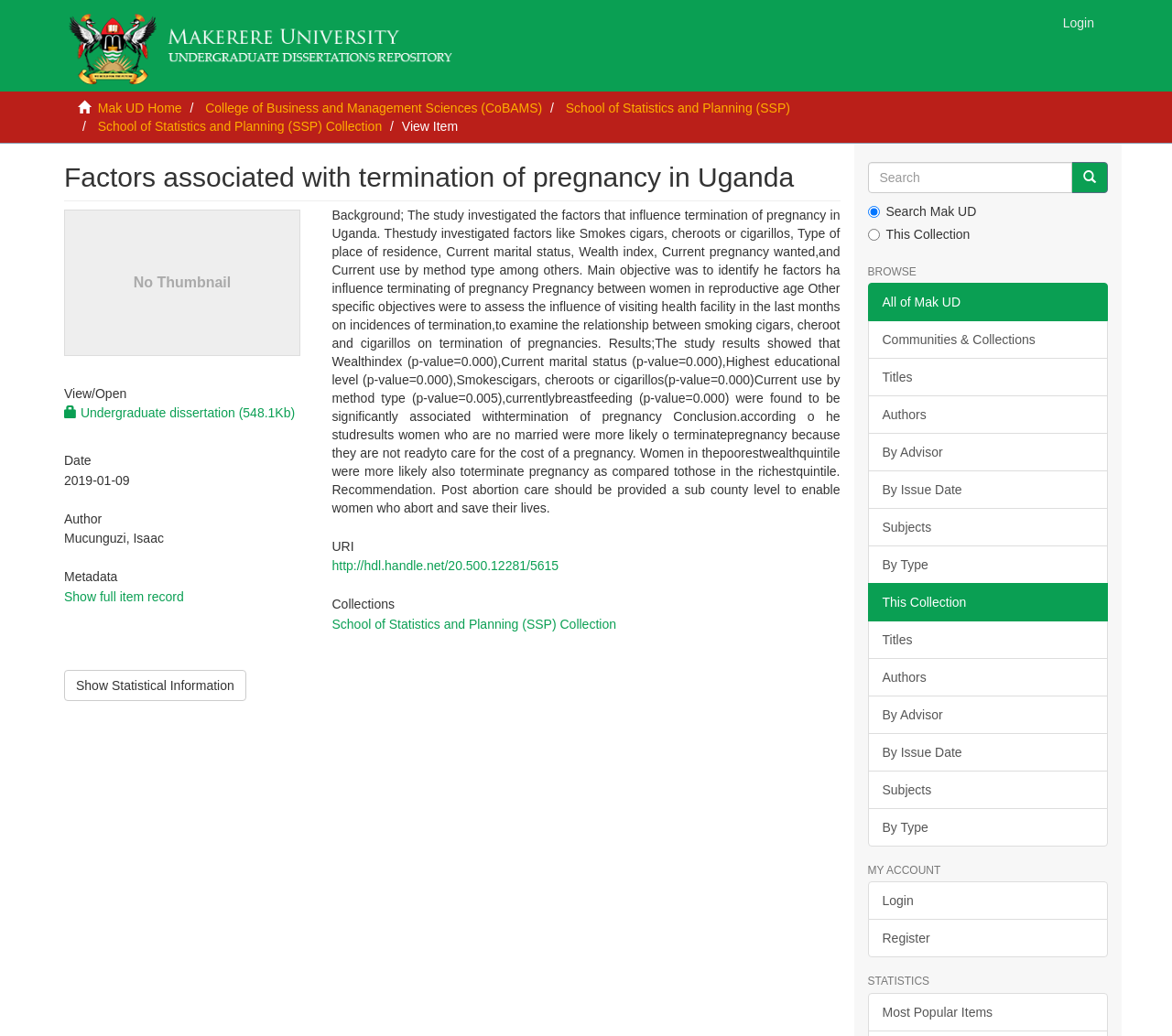Pinpoint the bounding box coordinates of the clickable element needed to complete the instruction: "Login to the system". The coordinates should be provided as four float numbers between 0 and 1: [left, top, right, bottom].

[0.895, 0.0, 0.945, 0.044]